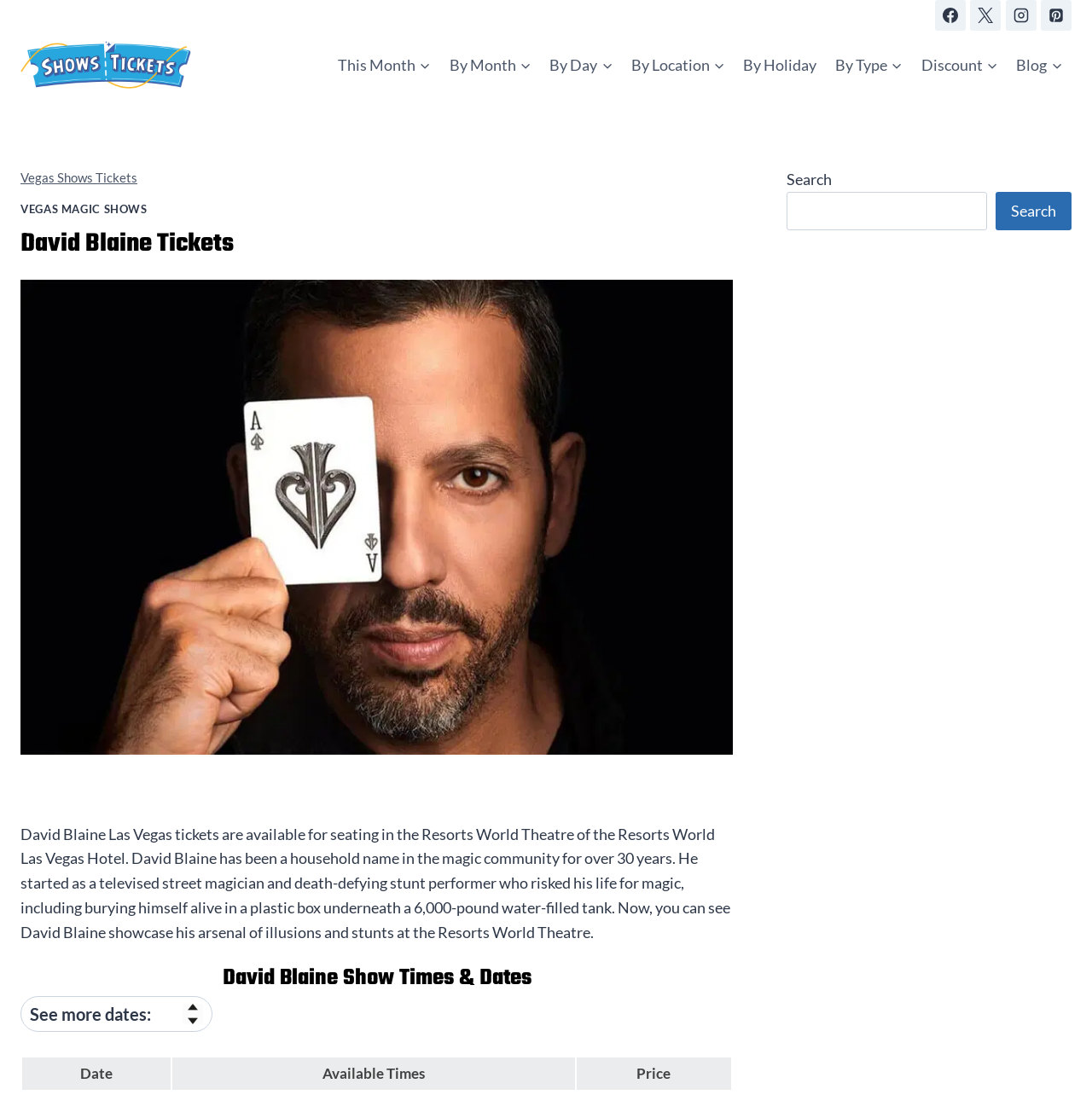Please identify the bounding box coordinates of the clickable area that will allow you to execute the instruction: "Follow on Facebook".

[0.856, 0.0, 0.884, 0.028]